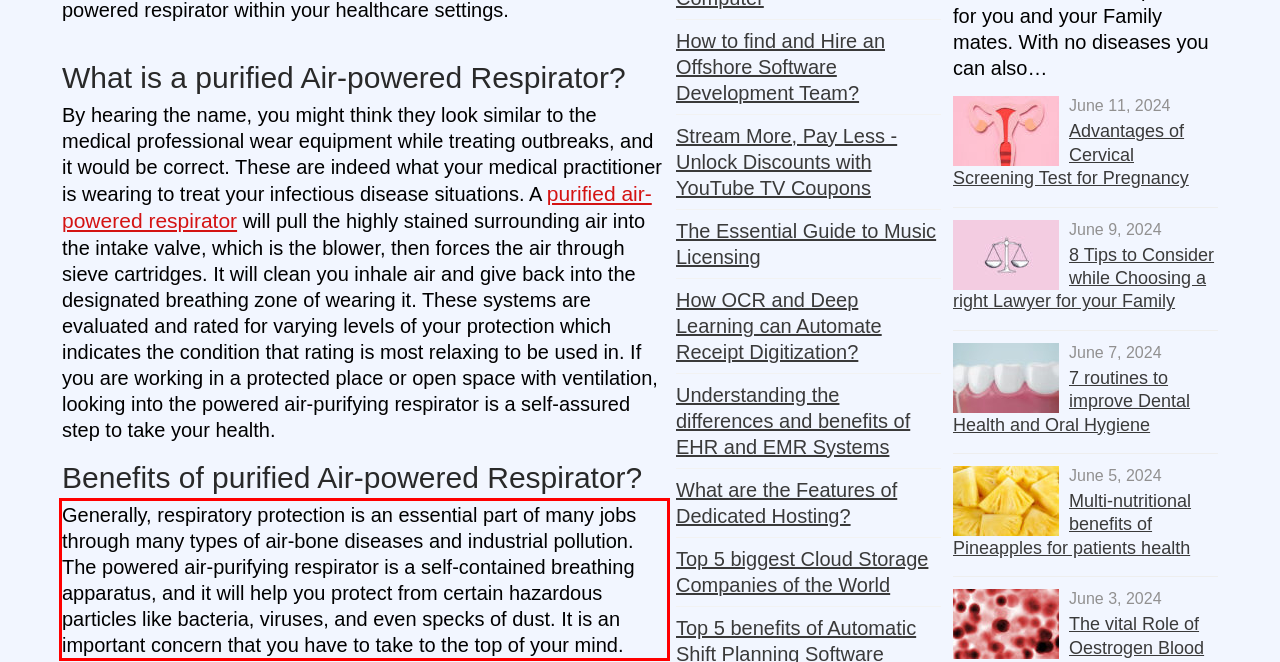The screenshot you have been given contains a UI element surrounded by a red rectangle. Use OCR to read and extract the text inside this red rectangle.

Generally, respiratory protection is an essential part of many jobs through many types of air-bone diseases and industrial pollution. The powered air-purifying respirator is a self-contained breathing apparatus, and it will help you protect from certain hazardous particles like bacteria, viruses, and even specks of dust. It is an important concern that you have to take to the top of your mind.